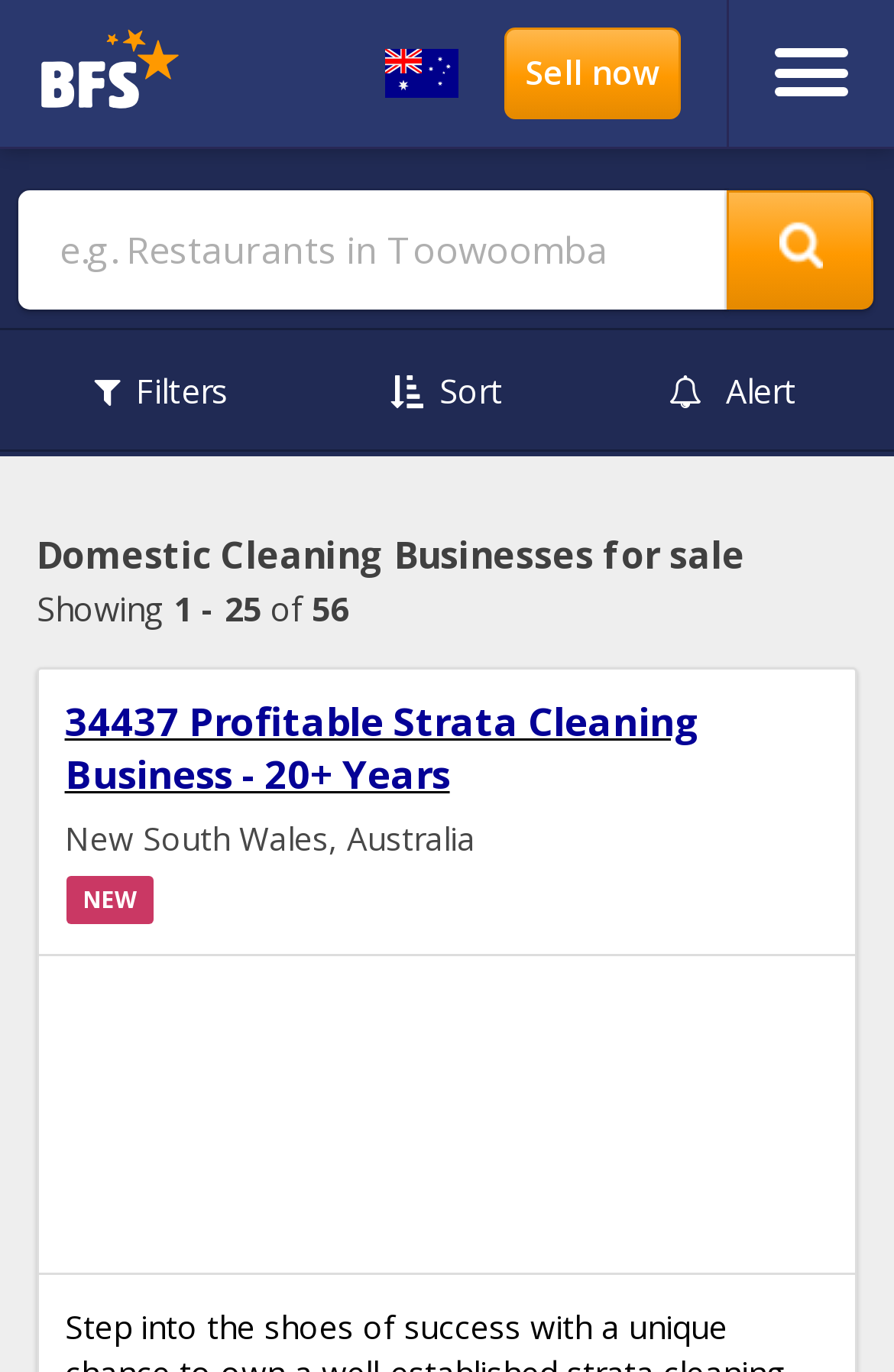Provide an in-depth caption for the webpage.

The webpage is a business listing page, specifically for domestic cleaning businesses available for sale in Australia. At the top left, there is a link to "Buy a business with Businesses For Sale" accompanied by an image. Next to it, there are two more links: "Change Country" and "Sell Your Business Sell now". 

On the top right, there is a search bar with a "Search" button. Below the search bar, there are three links: "Filters", "Sort", and "Alert". 

The main content of the page is a list of business listings, with a heading "Domestic Cleaning Businesses for sale" above it. The list shows 25 out of 56 available businesses, with each listing displaying the business name, location, and other details. The first listing is "34437 Profitable Strata Cleaning Business - 20+ Years", which has a link to its detailed page. 

Each listing is organized into rows, with columns displaying different information such as location and status. There are 56 businesses available, and the page allows users to search, filter, and sort the listings.